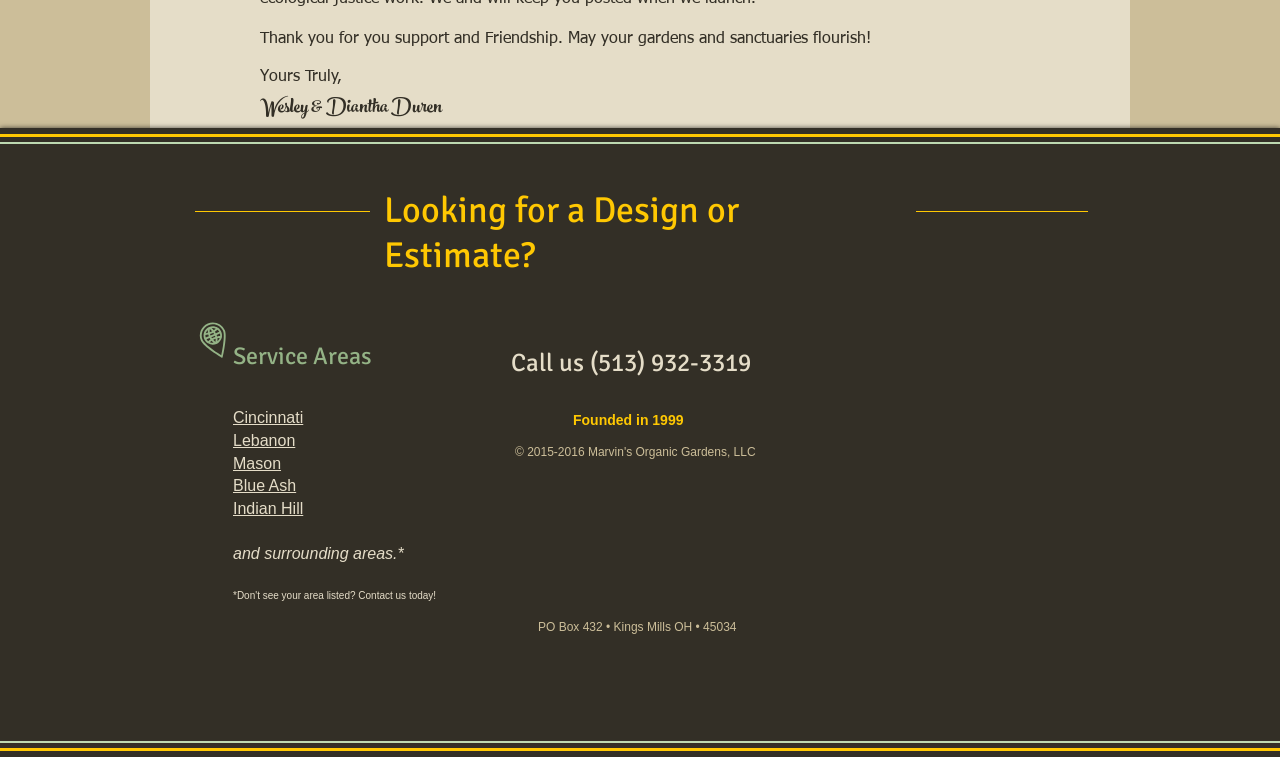What is the phone number to call?
Please provide a single word or phrase as your answer based on the screenshot.

(513) 932-3319